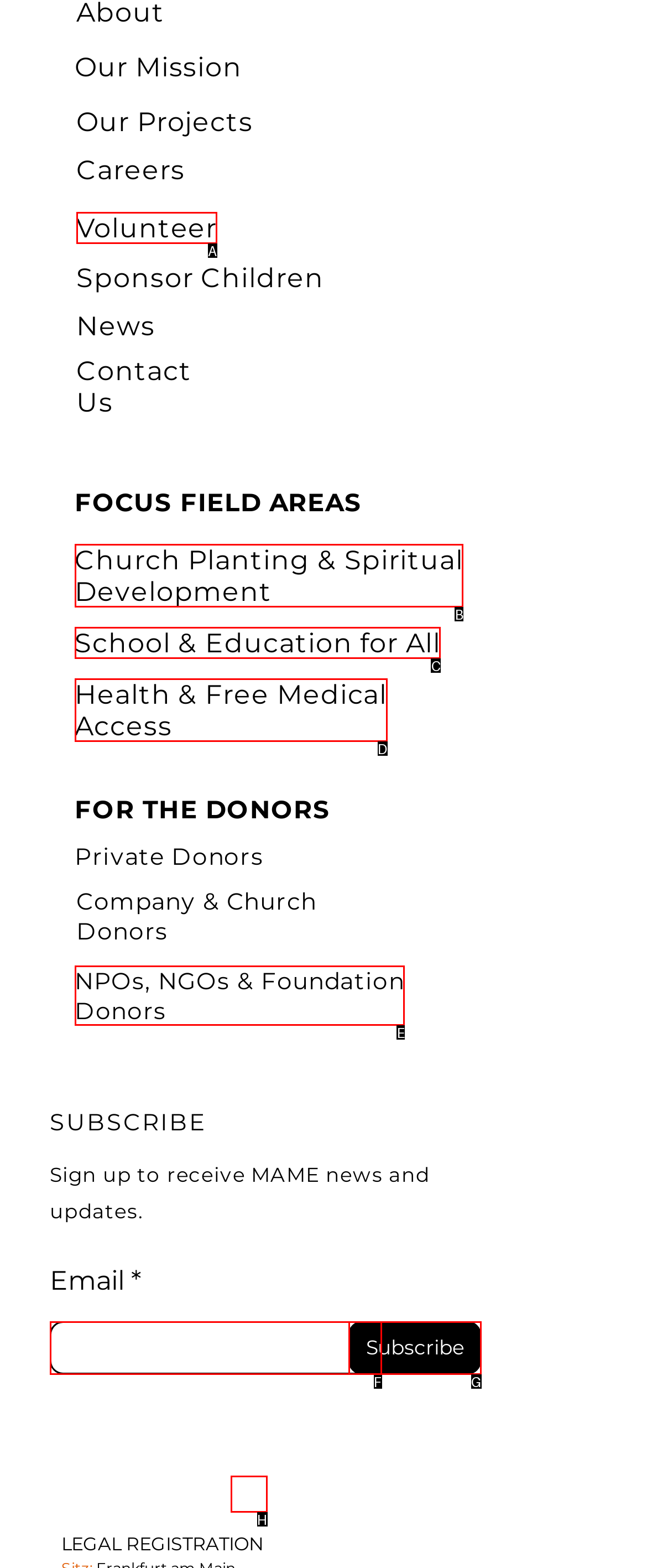Looking at the description: Church Planting & Spiritual Development, identify which option is the best match and respond directly with the letter of that option.

B